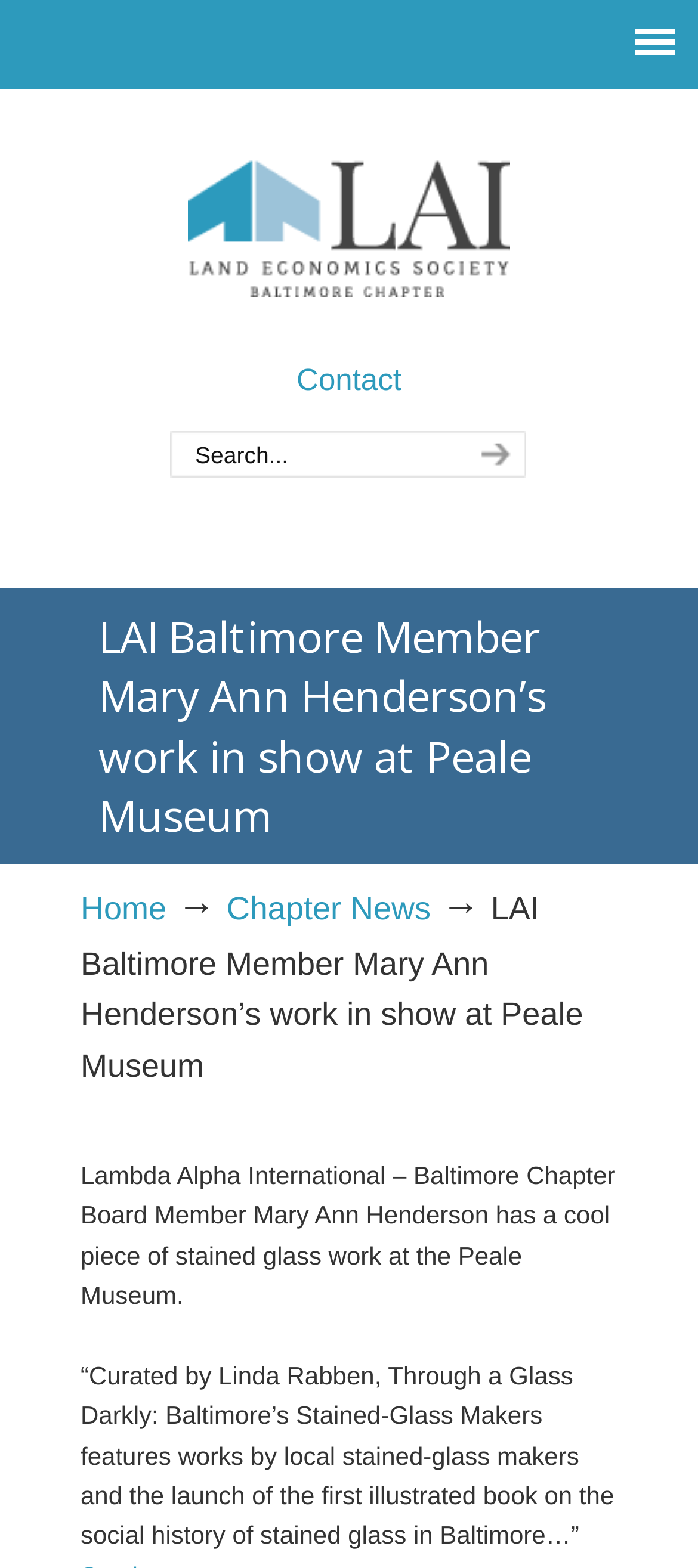Find the bounding box of the UI element described as follows: "Home".

[0.115, 0.568, 0.239, 0.591]